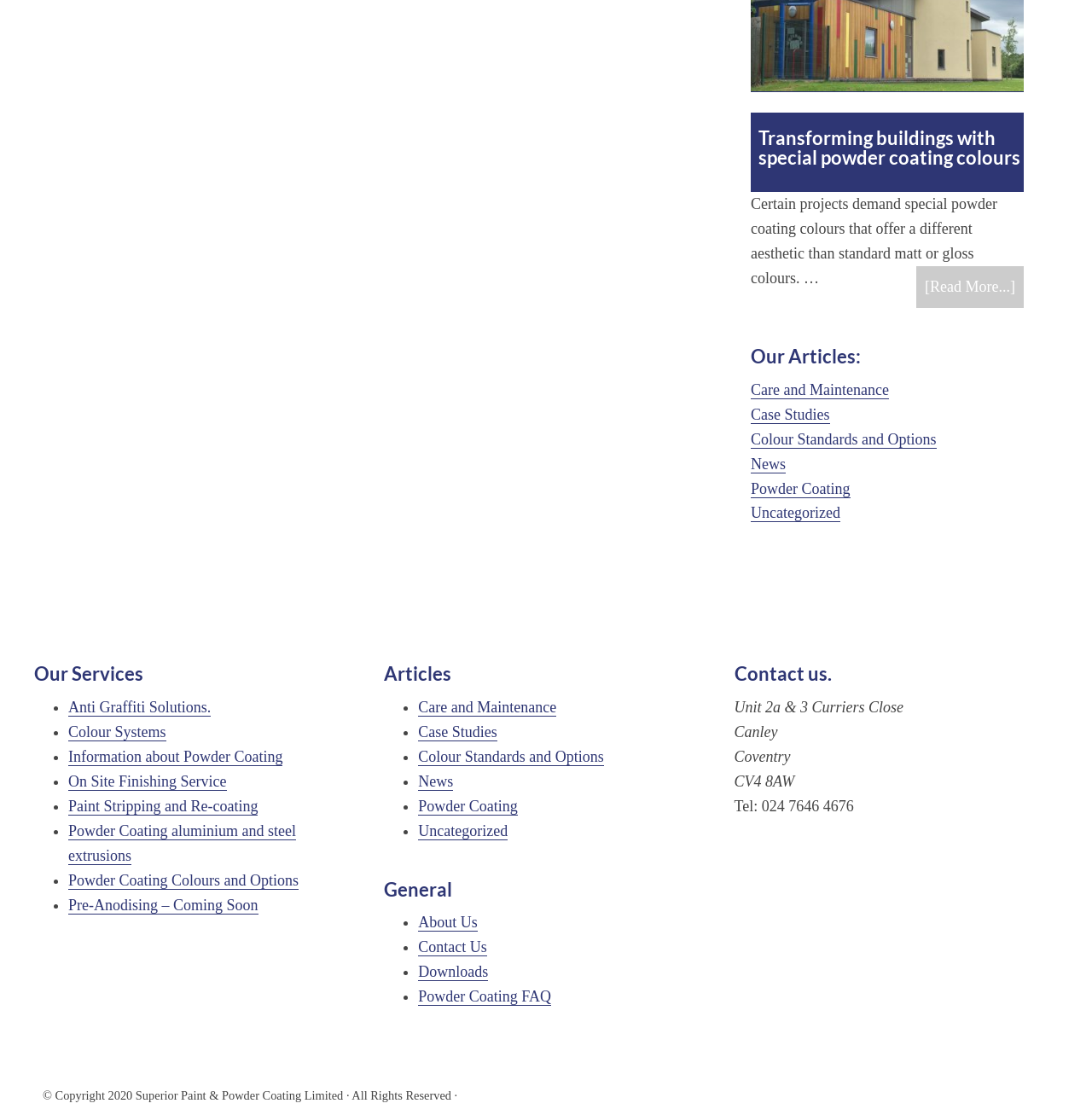Locate the UI element described by Y Gymdeithas Sifil and provide its bounding box coordinates. Use the format (top-left x, top-left y, bottom-right x, bottom-right y) with all values as floating point numbers between 0 and 1.

None